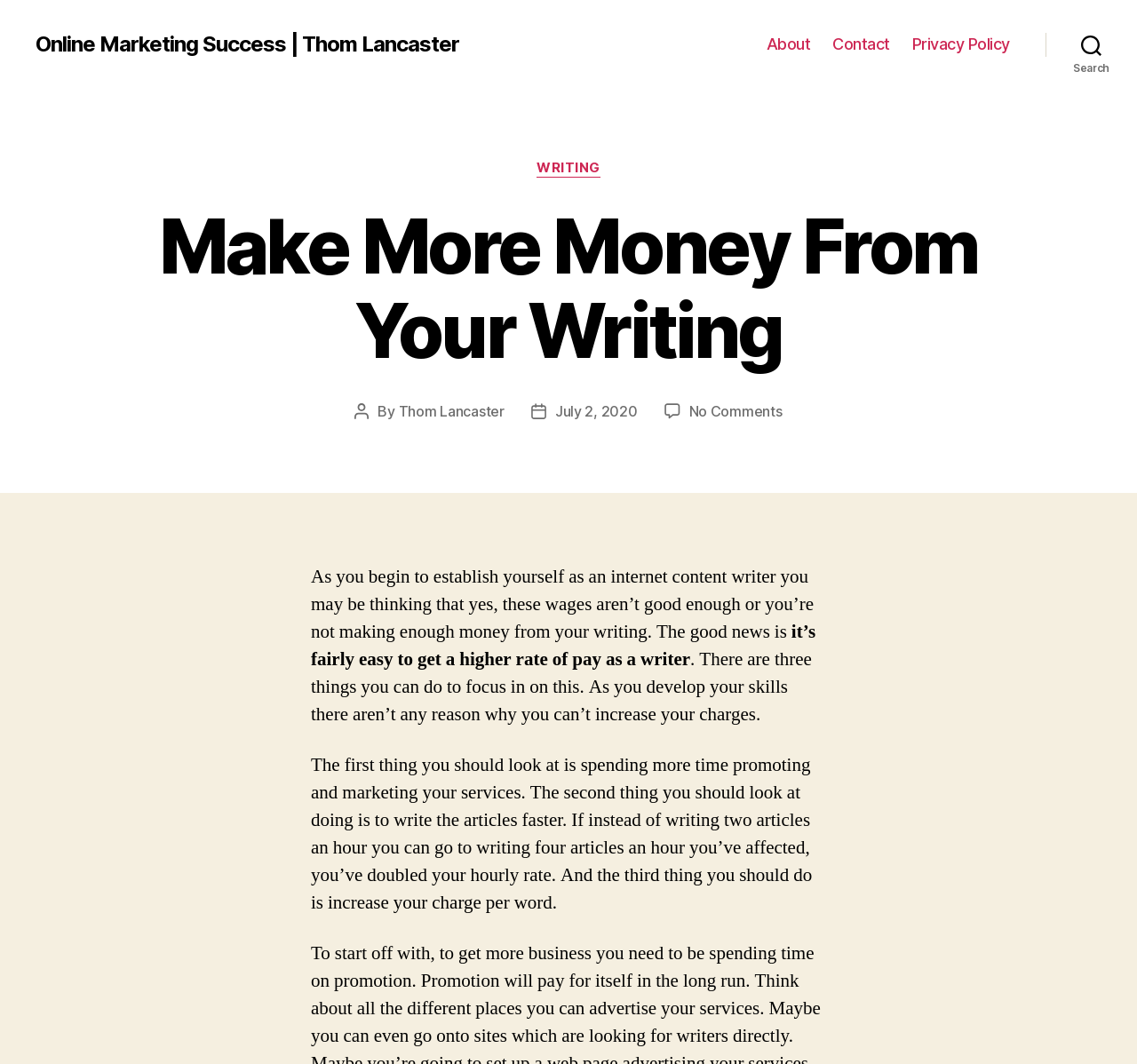Given the description "Privacy Policy", provide the bounding box coordinates of the corresponding UI element.

[0.802, 0.033, 0.888, 0.051]